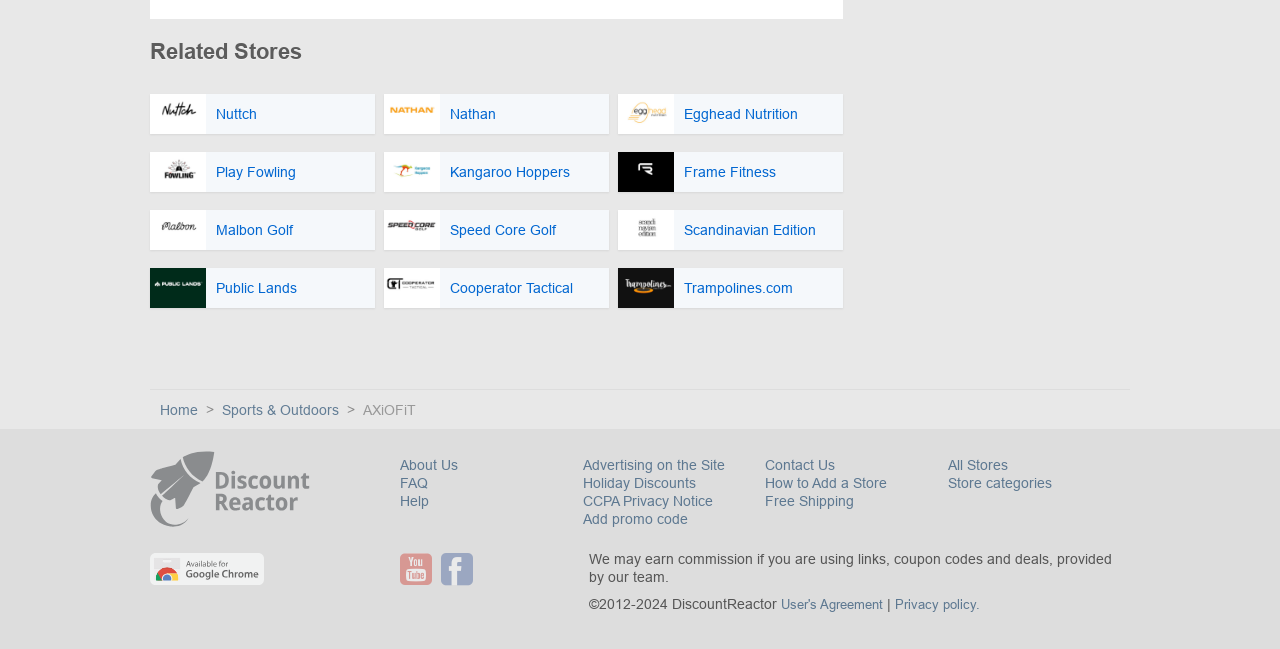Identify the bounding box coordinates of the HTML element based on this description: "How to Add a Store".

[0.598, 0.732, 0.693, 0.756]